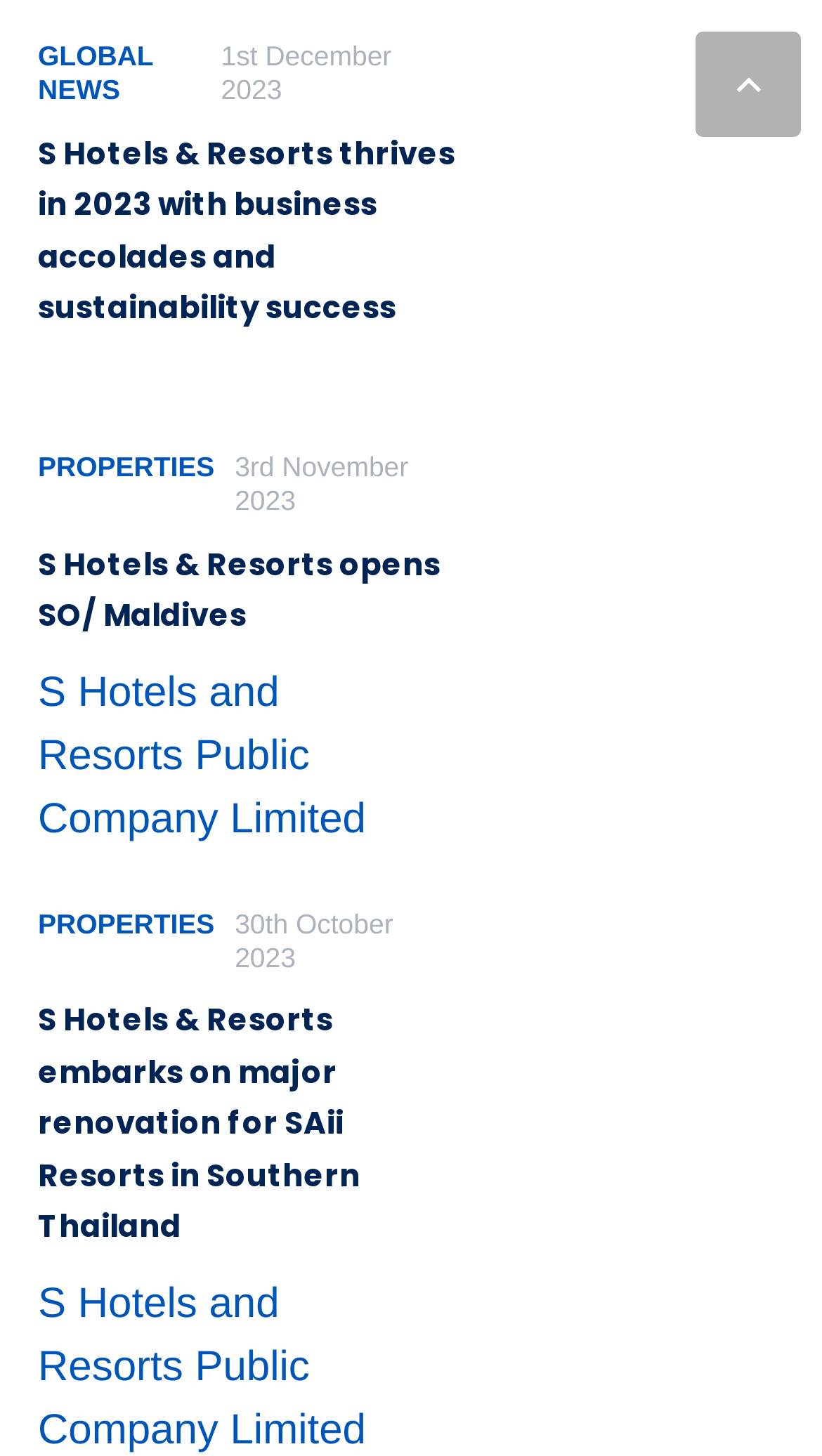What is the date of the latest news?
Refer to the image and provide a one-word or short phrase answer.

1st December 2023